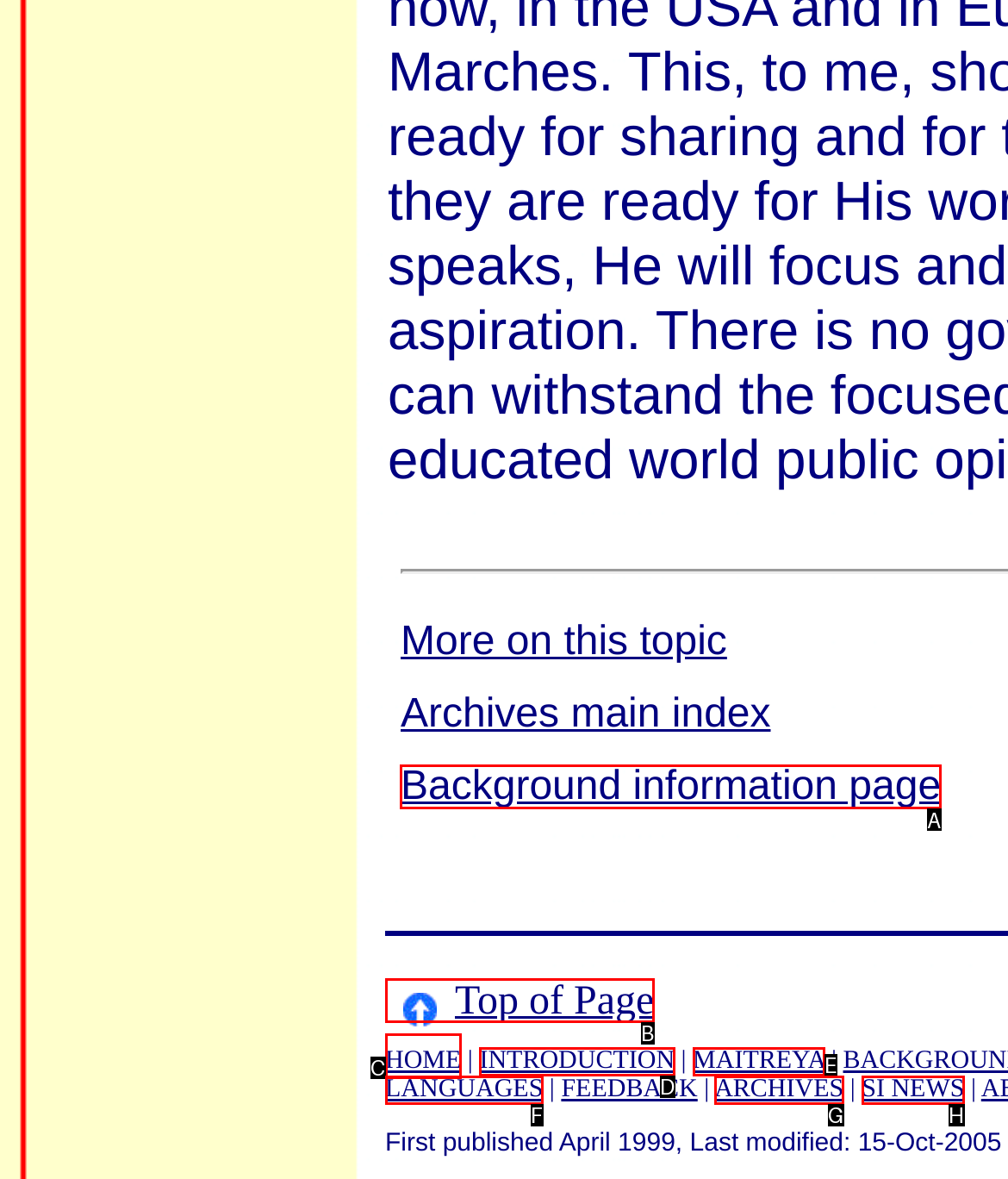Determine which HTML element matches the given description: SI NEWS. Provide the corresponding option's letter directly.

H